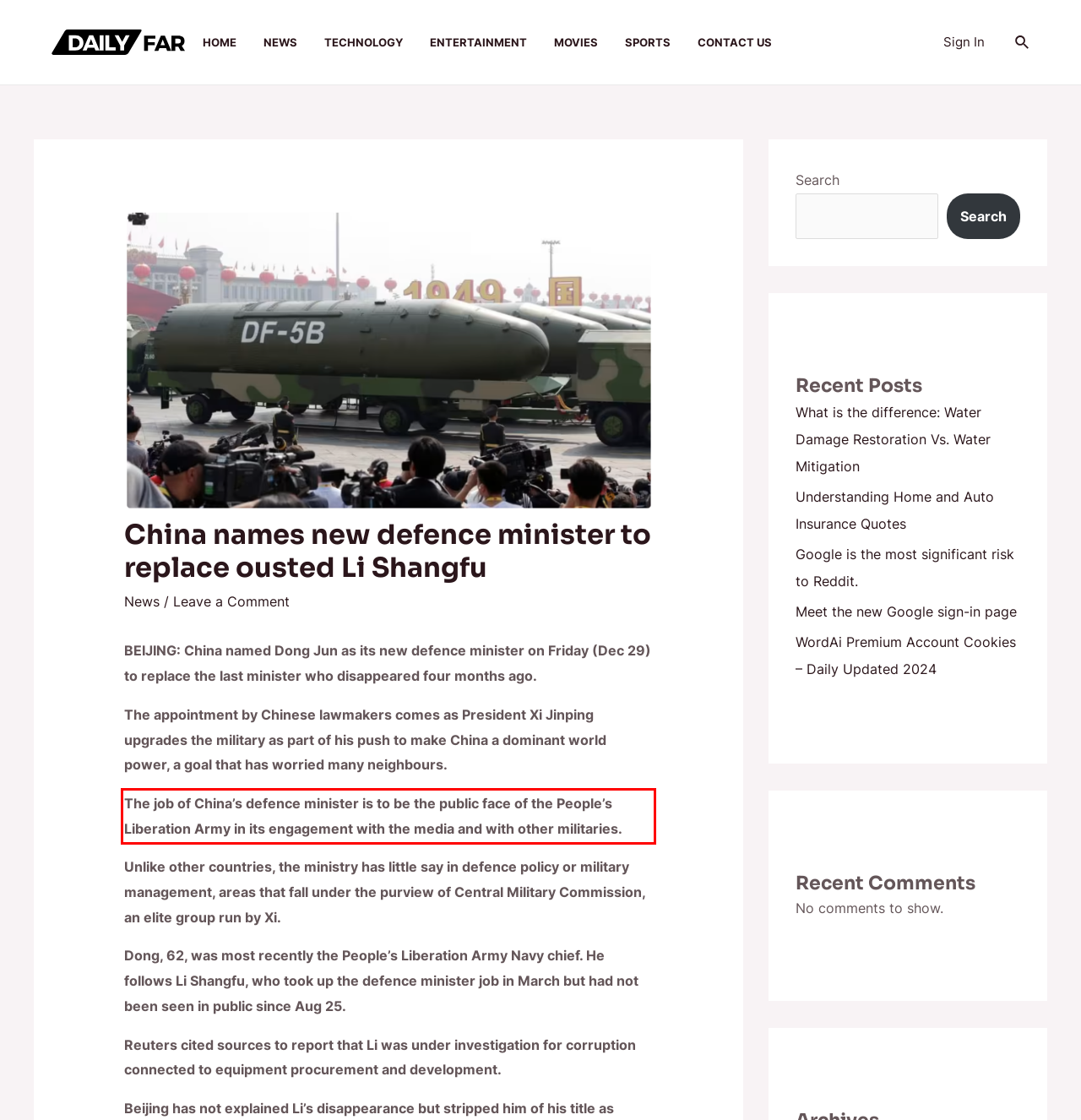Please look at the webpage screenshot and extract the text enclosed by the red bounding box.

The job of China’s defence minister is to be the public face of the People’s Liberation Army in its engagement with the media and with other militaries.